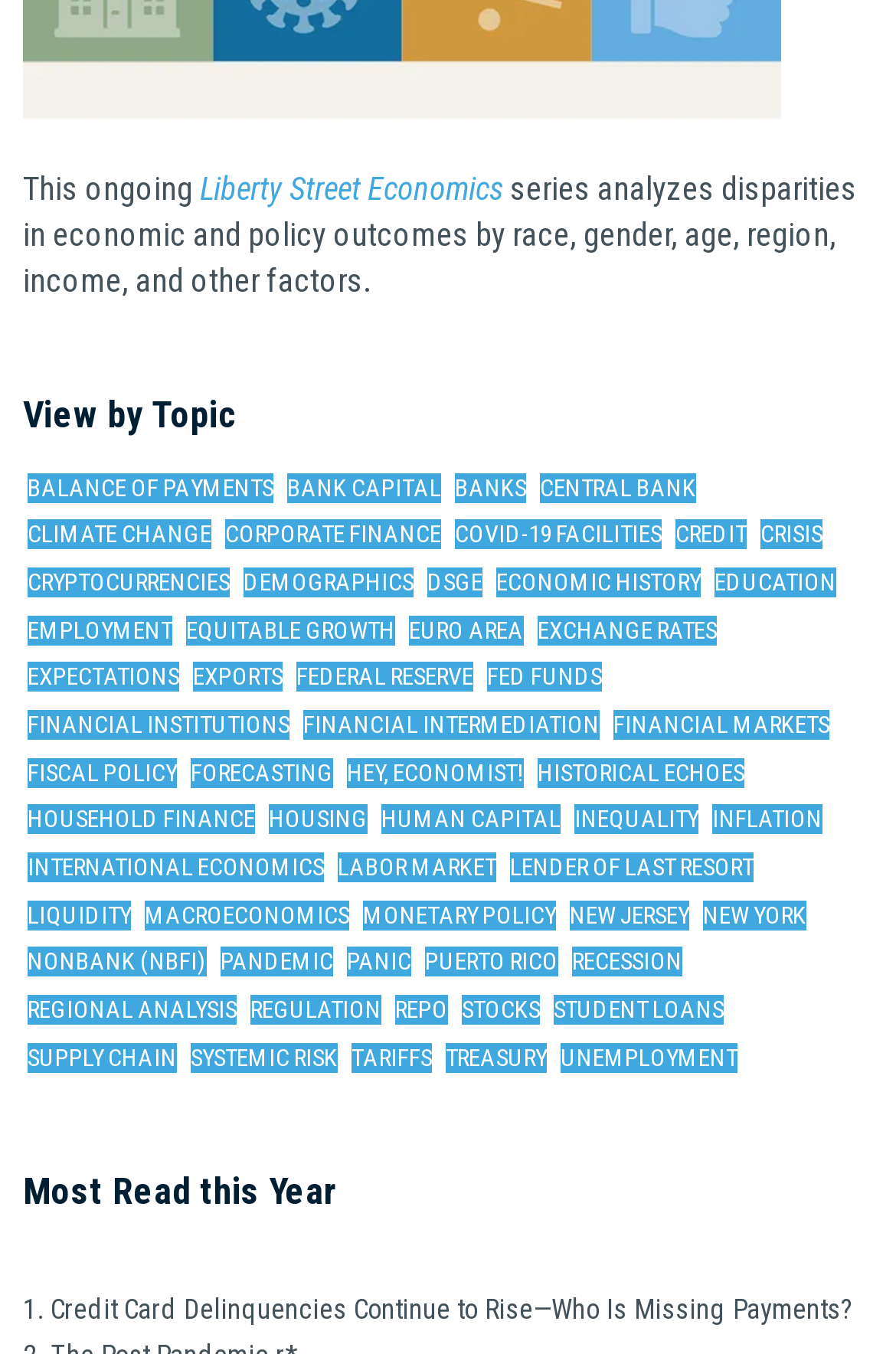Please identify the bounding box coordinates of the area that needs to be clicked to fulfill the following instruction: "Explore BALANCE OF PAYMENTS topic."

[0.031, 0.349, 0.305, 0.371]